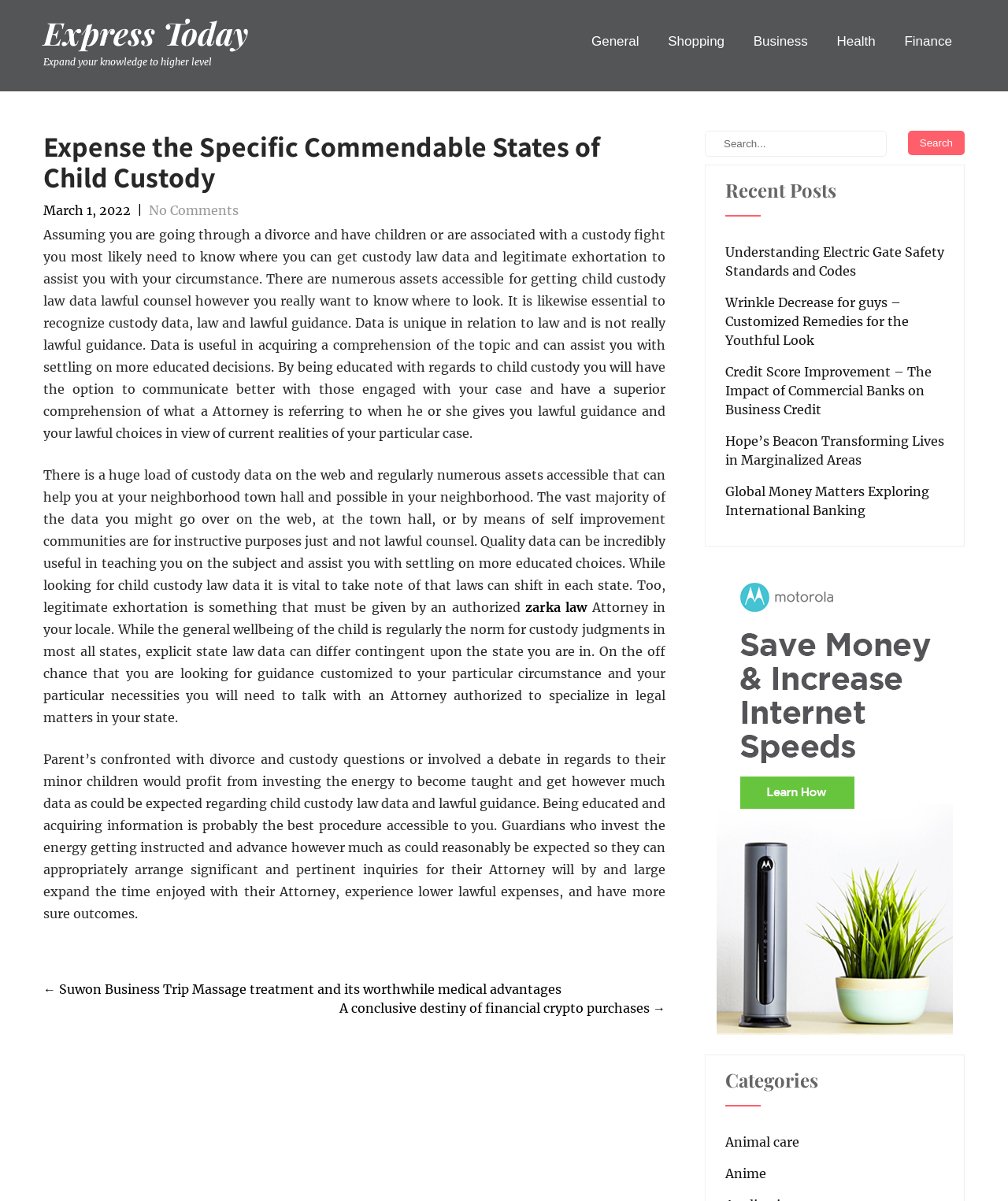Offer a thorough description of the webpage.

This webpage is about child custody law and provides information and guidance for individuals going through a divorce or custody battle. At the top of the page, there is a heading that reads "Expense the Specific Commendable States of Child Custody" and a link to "Express Today" which is likely a call to action to learn more. Below this, there are several links to different categories, including "General", "Shopping", "Business", "Health", and "Finance", which are positioned horizontally across the page.

The main content of the page is an article that discusses the importance of understanding child custody law and seeking legal advice. The article is divided into several paragraphs and provides information on how to find reliable sources of information, the difference between data and legal advice, and the importance of consulting with an attorney in your local area. There are also links to external resources, such as "zarka law", which is likely a law firm or legal service.

To the right of the main content, there is a search bar with a button that reads "Search". Below this, there is a heading that reads "Recent Posts" and a list of links to other articles on various topics, including electric gate safety, wrinkle decrease, credit score improvement, and more. Further down the page, there is a heading that reads "Categories" and a list of links to different categories, including "Animal care" and "Anime".

At the bottom of the page, there is a footer section with links to previous and next posts, including "Suwon Business Trip Massage treatment and its worthwhile medical advantages" and "A definitive destiny of financial crypto purchases".